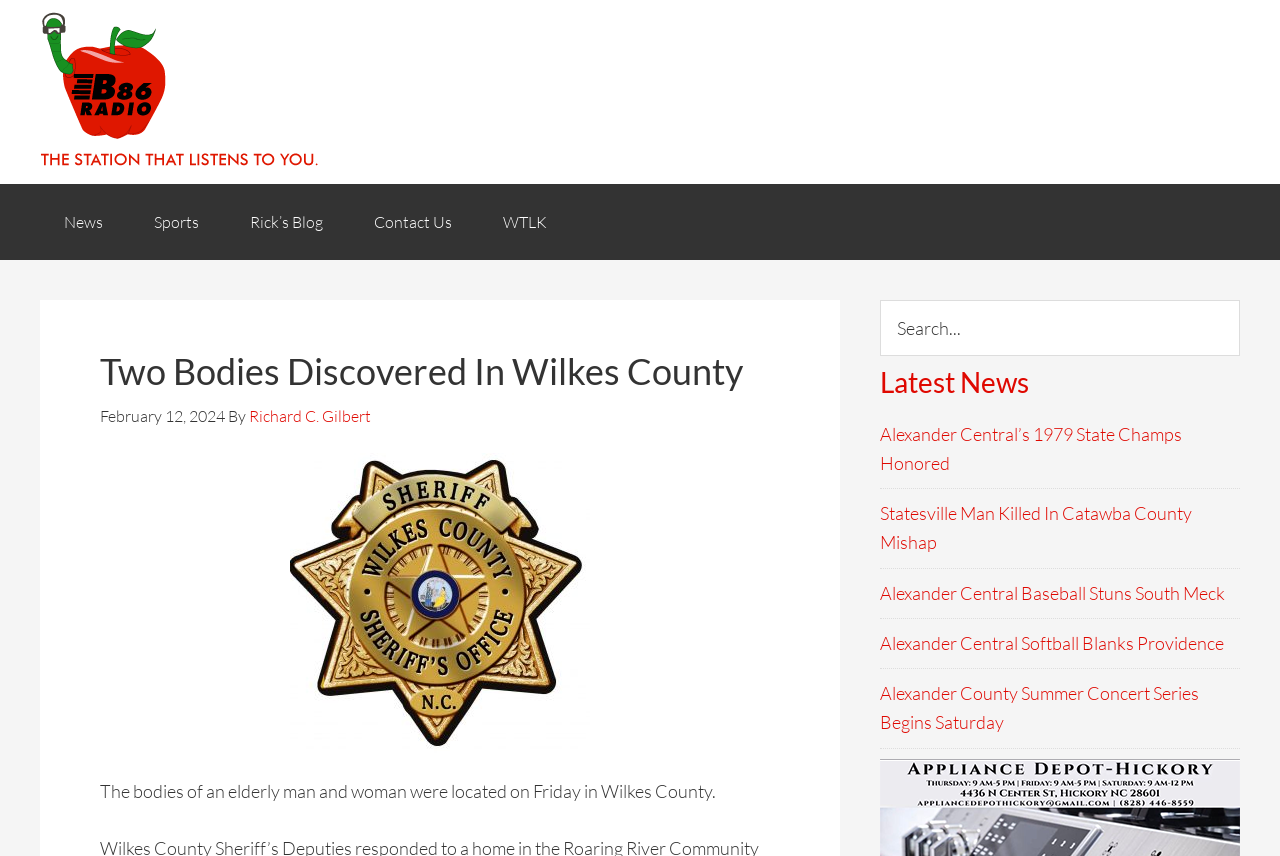Can you find and provide the title of the webpage?

Two Bodies Discovered In Wilkes County